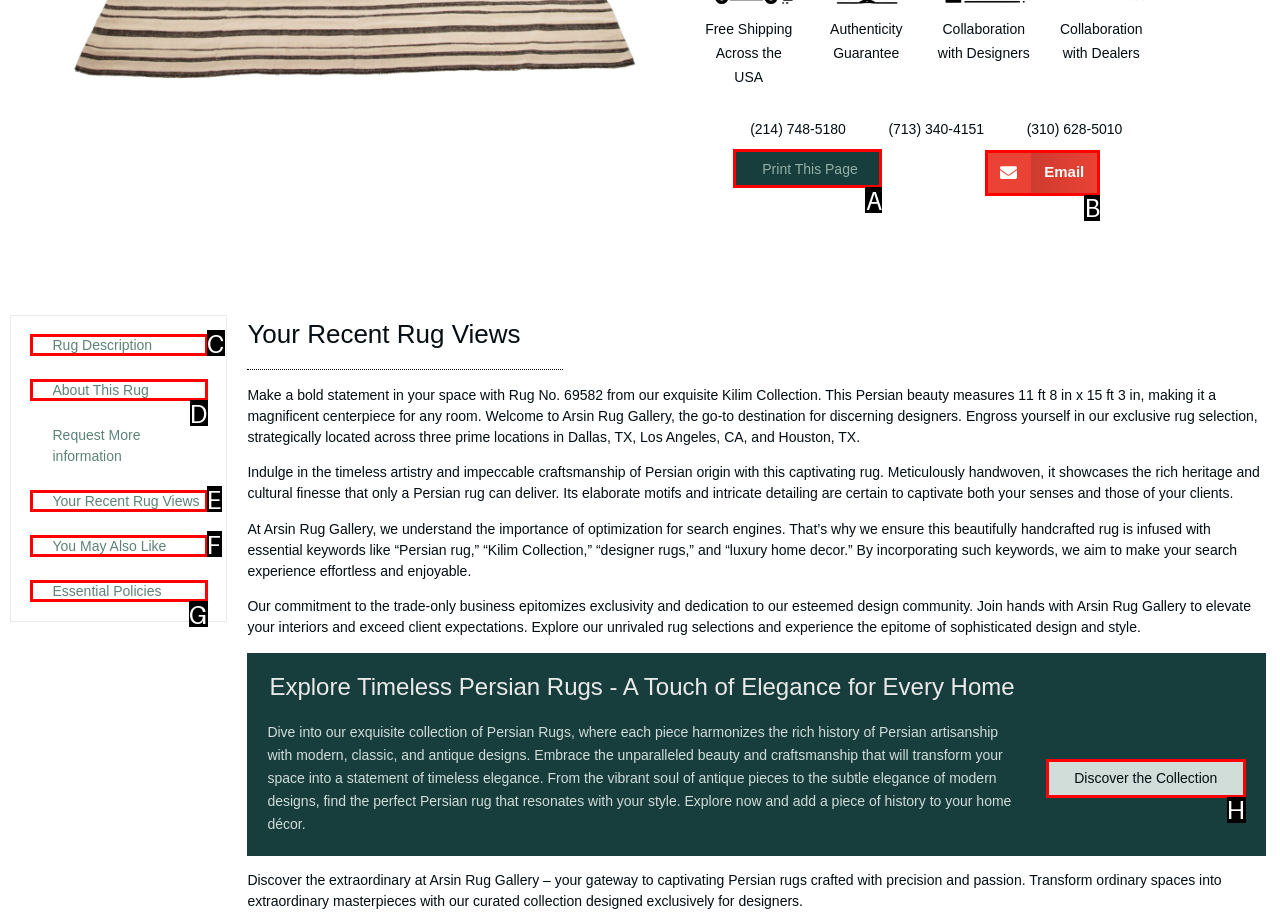Pick the HTML element that should be clicked to execute the task: Share on email
Respond with the letter corresponding to the correct choice.

B